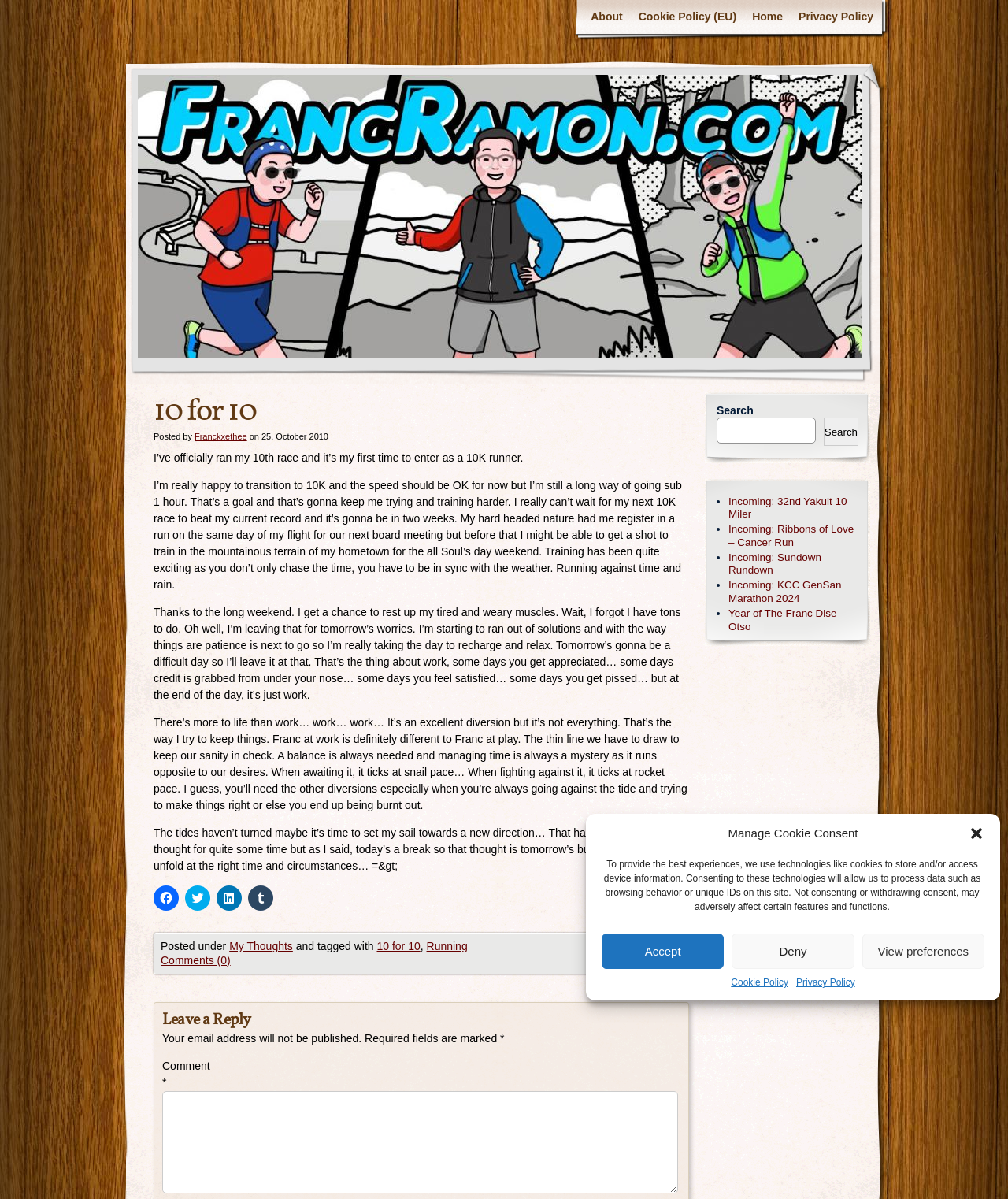Provide the bounding box coordinates of the section that needs to be clicked to accomplish the following instruction: "Click to share on Facebook."

[0.152, 0.739, 0.177, 0.76]